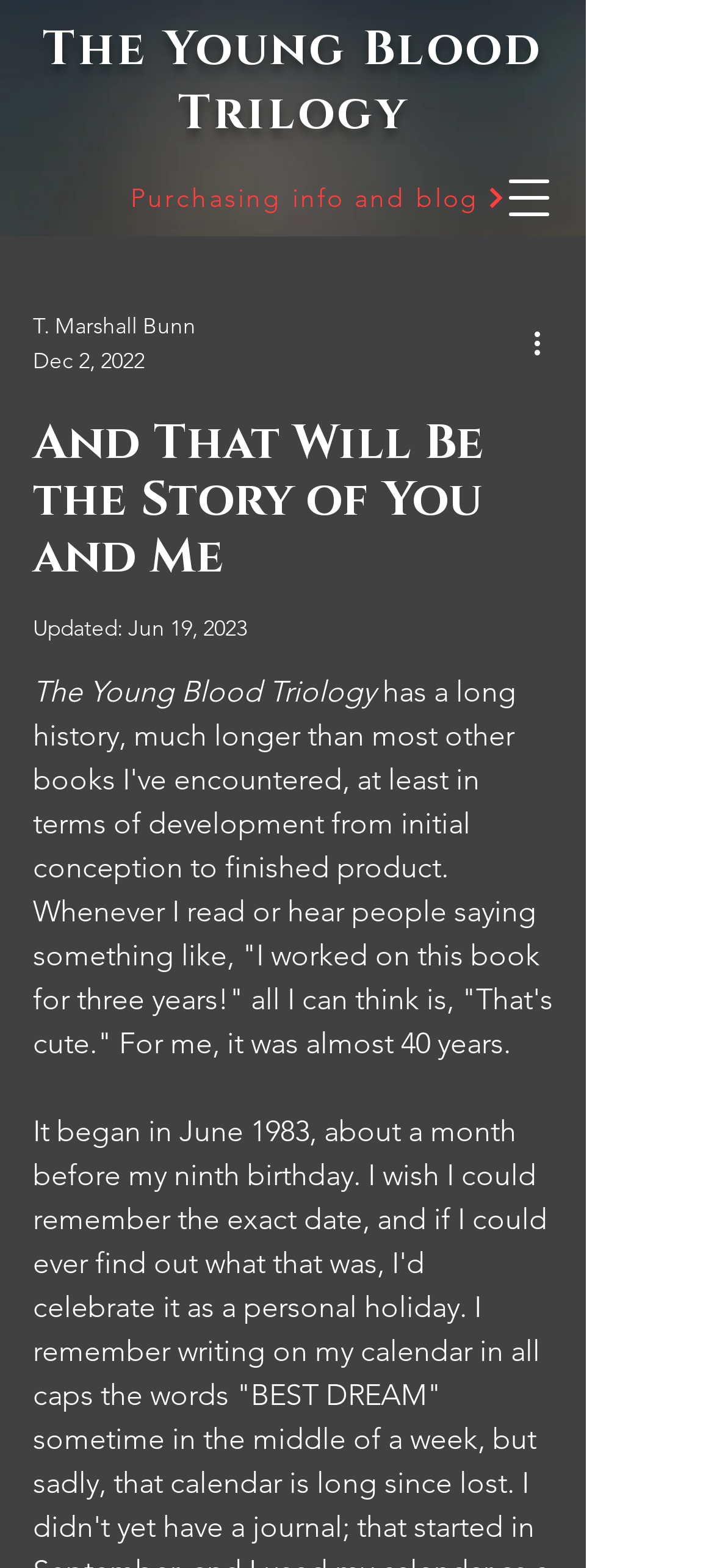What is the purpose of the button 'More actions'?
Look at the image and construct a detailed response to the question.

I found the answer by looking at the button element with the text 'More actions' and inferring its purpose based on its text and location on the webpage.